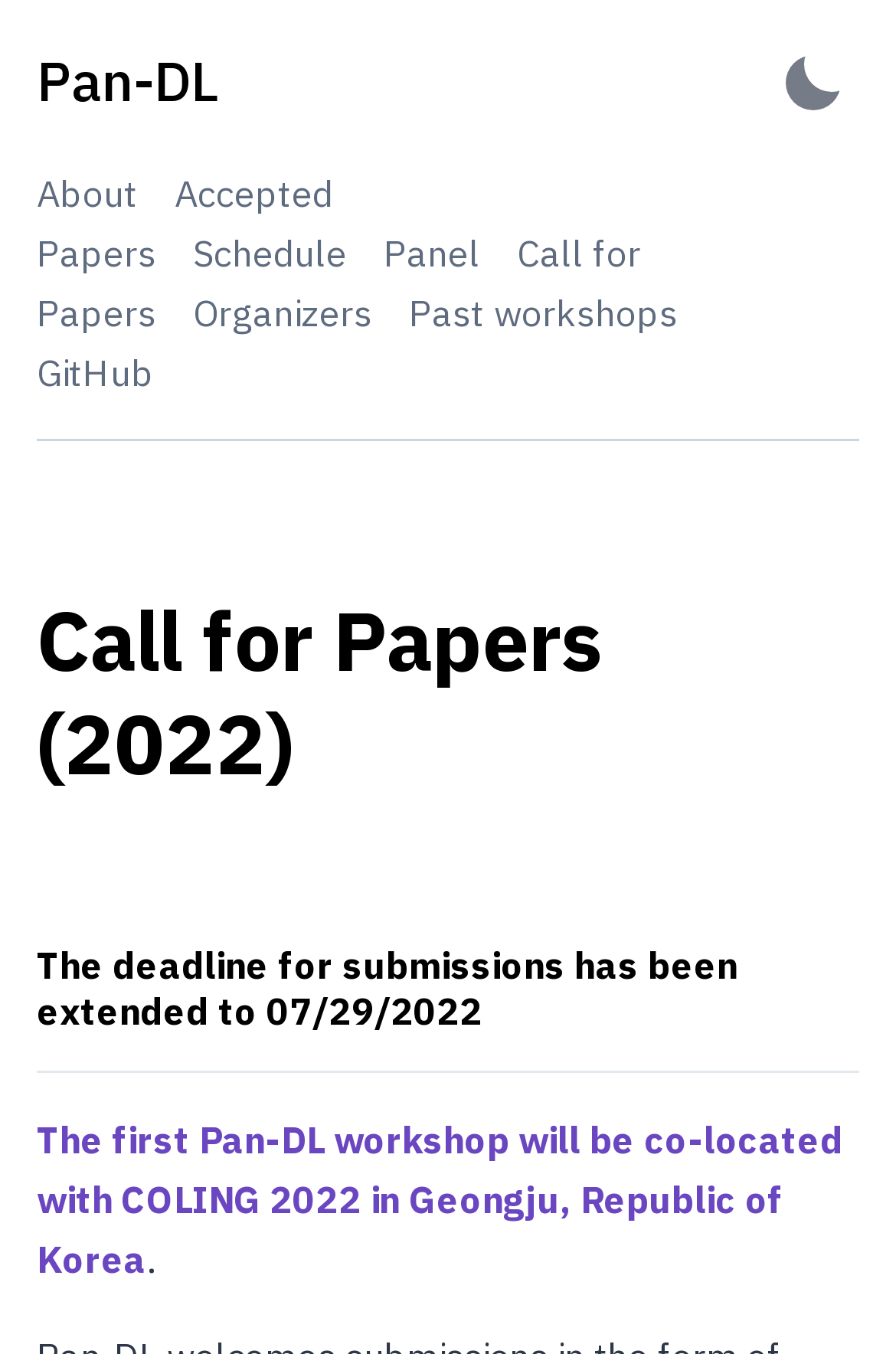How many links are there in the top navigation menu?
Ensure your answer is thorough and detailed.

I counted the number of links in the top navigation menu by looking at the links 'About', 'Accepted Papers', 'Schedule', 'Panel', 'Call for Papers', 'Organizers', 'Past workshops', and 'GitHub'.